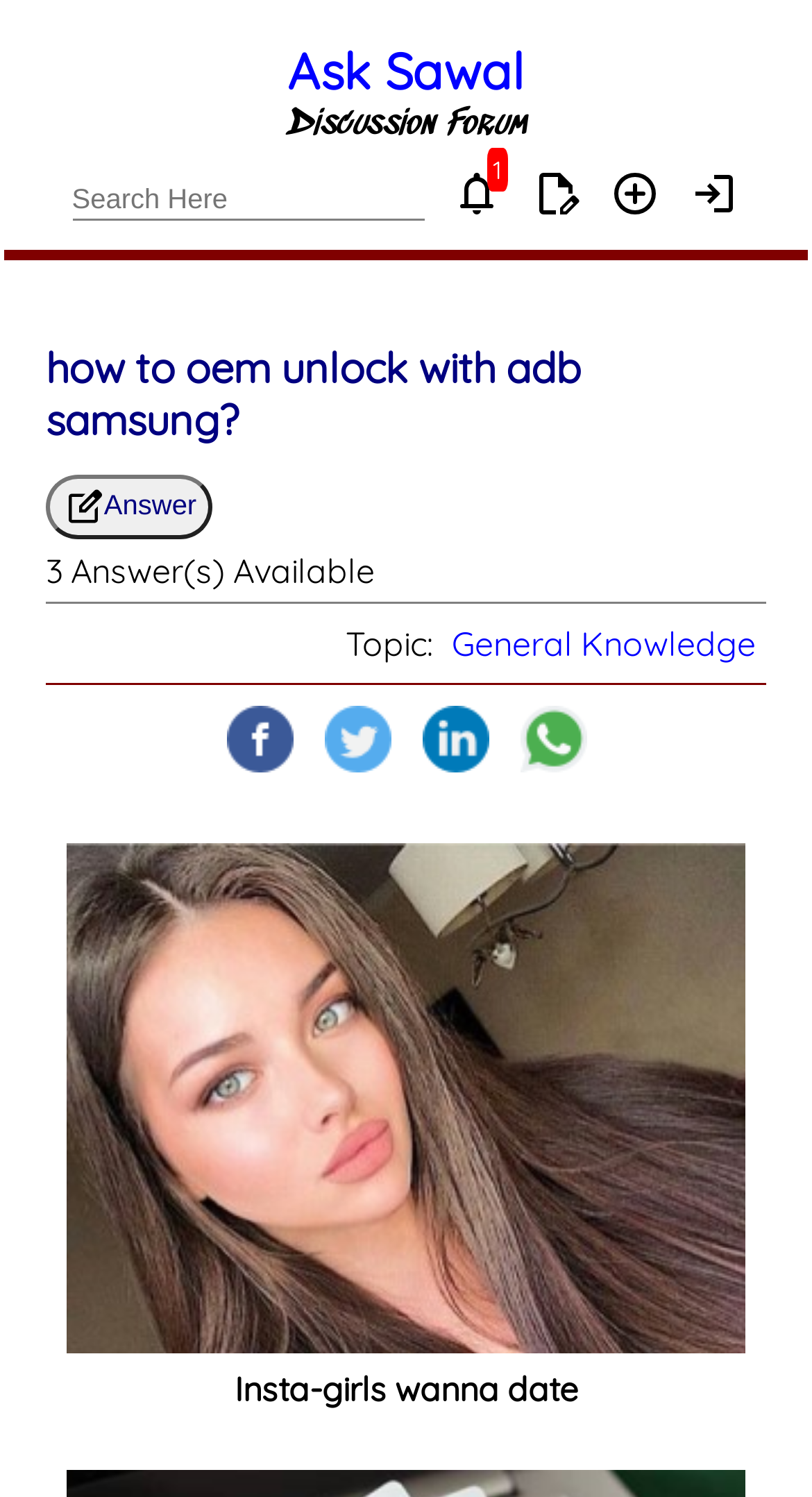Provide a one-word or short-phrase answer to the question:
How many answers are available for the main question?

3